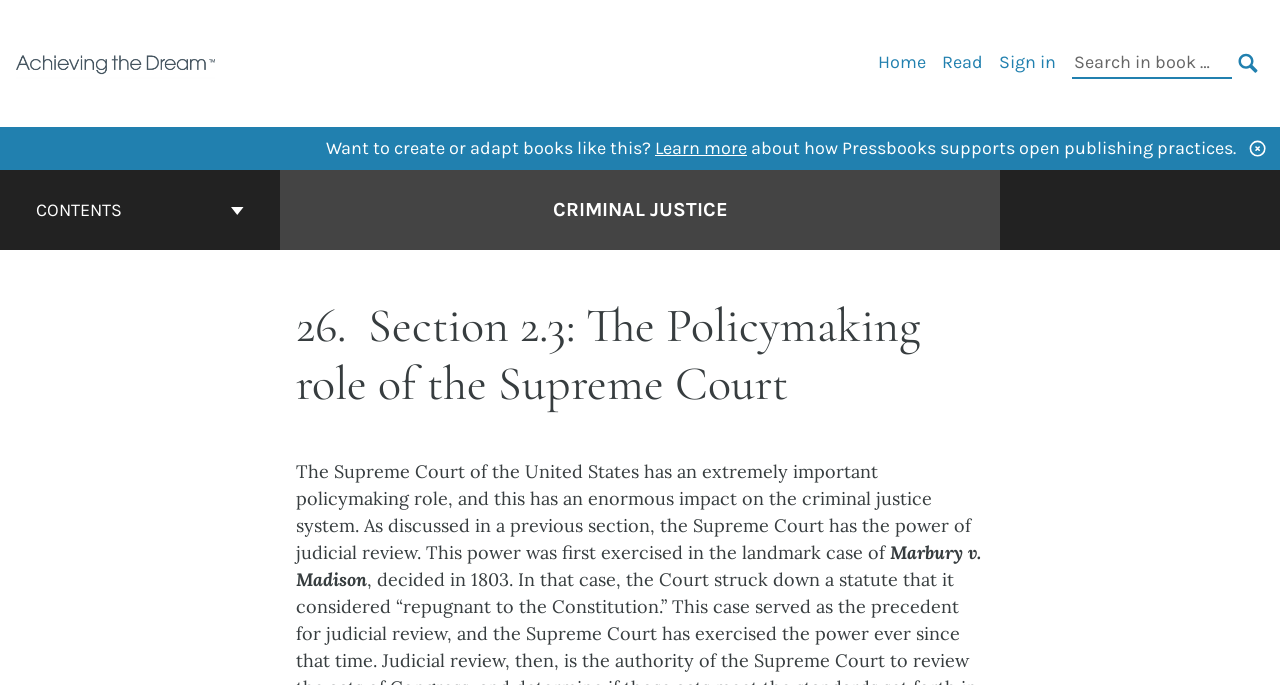What is the title of the book?
Using the visual information, respond with a single word or phrase.

Criminal Justice